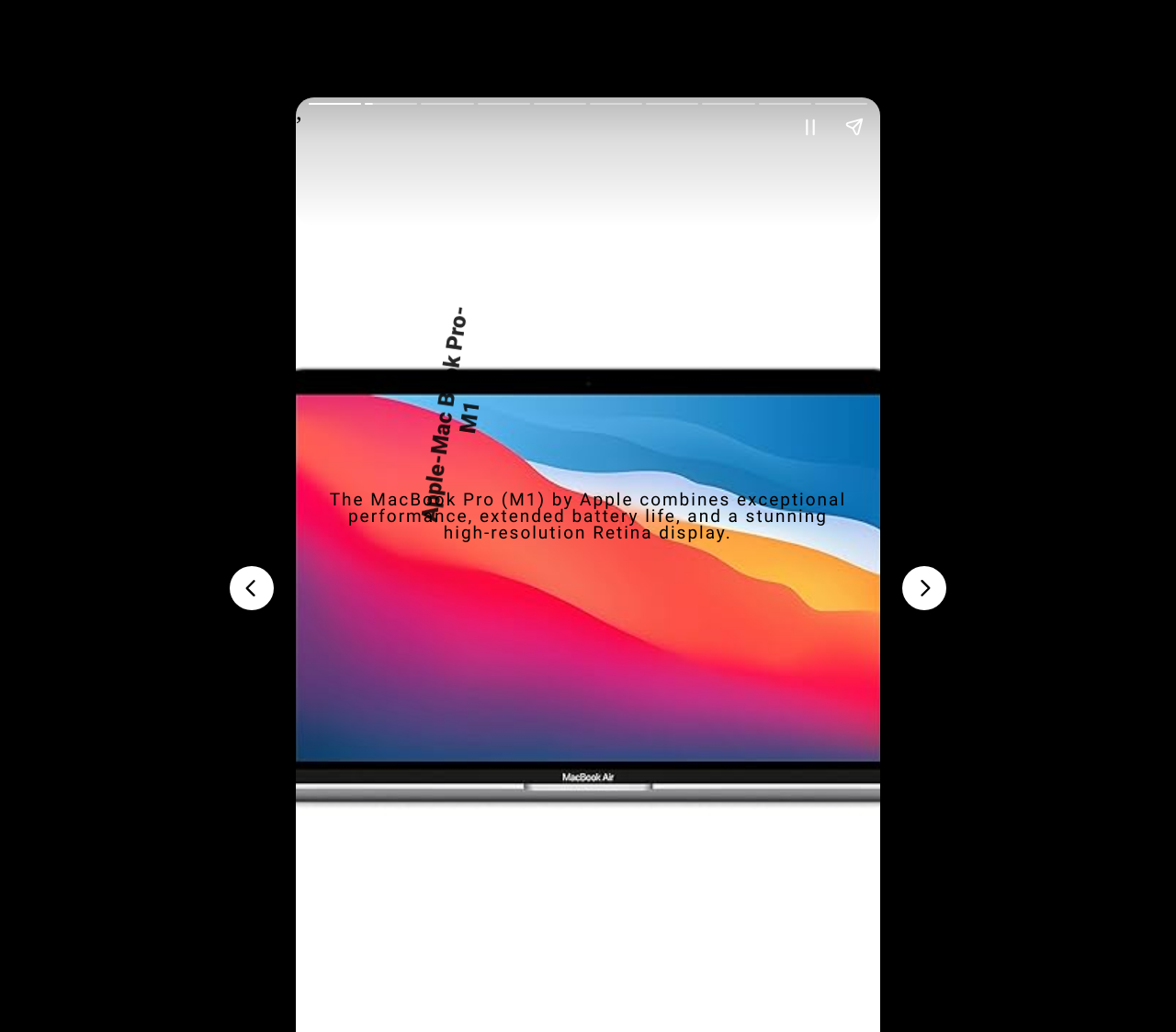What is the brand of the laptop mentioned?
From the screenshot, provide a brief answer in one word or phrase.

Apple